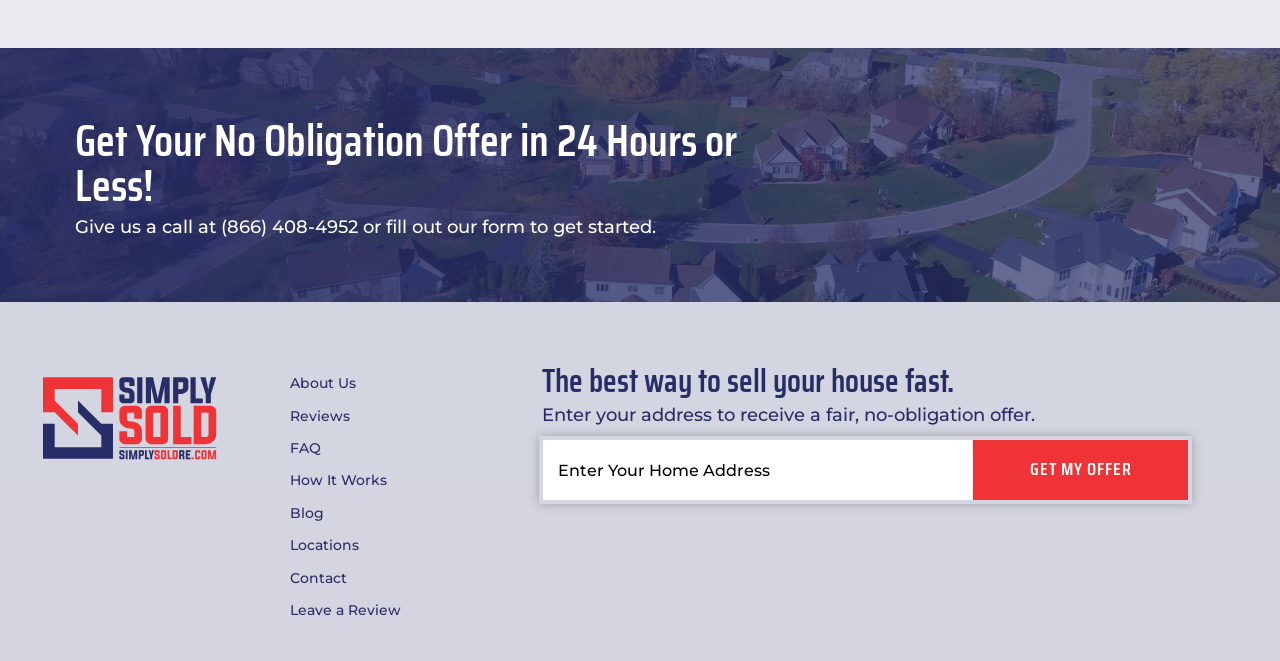What is the purpose of the webpage?
Based on the image, provide your answer in one word or phrase.

To sell a house fast